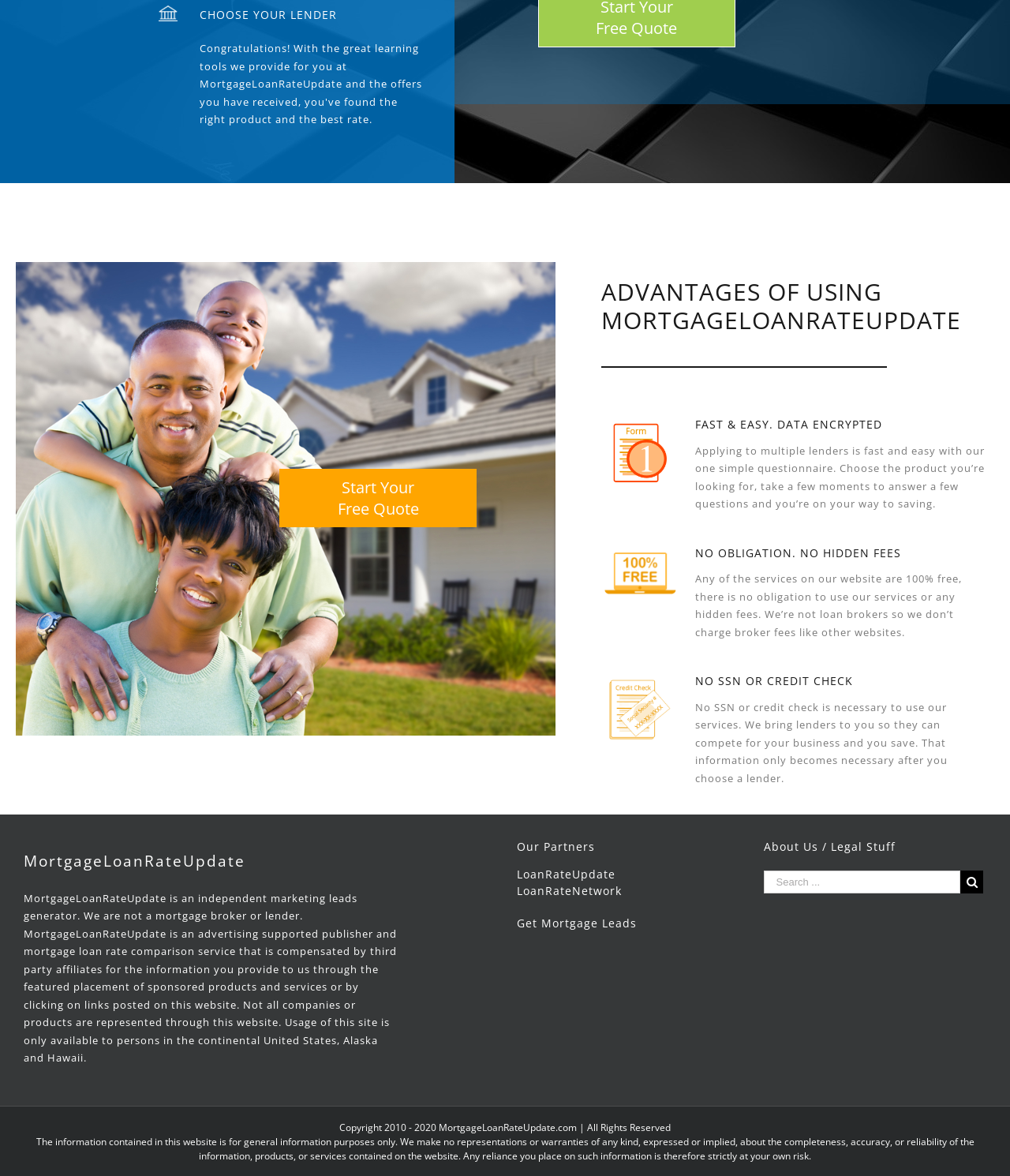From the webpage screenshot, identify the region described by Get Mortgage Leads. Provide the bounding box coordinates as (top-left x, top-left y, bottom-right x, bottom-right y), with each value being a floating point number between 0 and 1.

[0.512, 0.778, 0.732, 0.792]